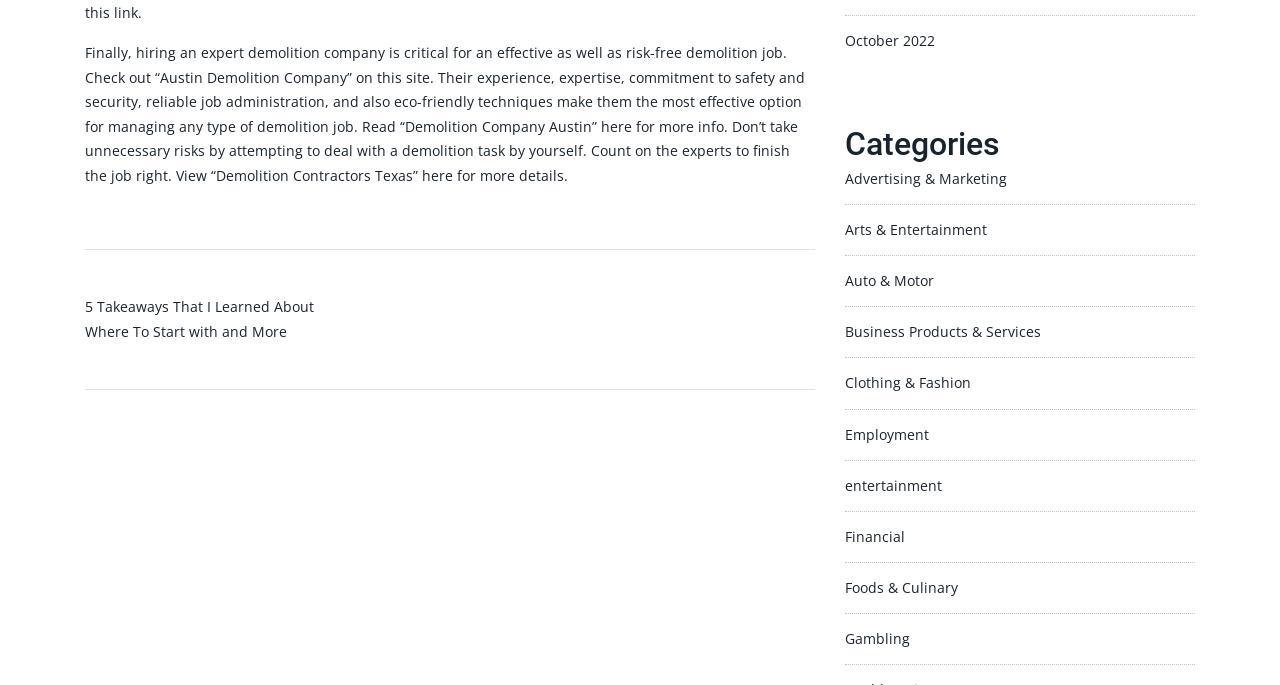Locate the coordinates of the bounding box for the clickable region that fulfills this instruction: "Read more about 'Demolition Contractors Texas'".

[0.066, 0.171, 0.623, 0.27]